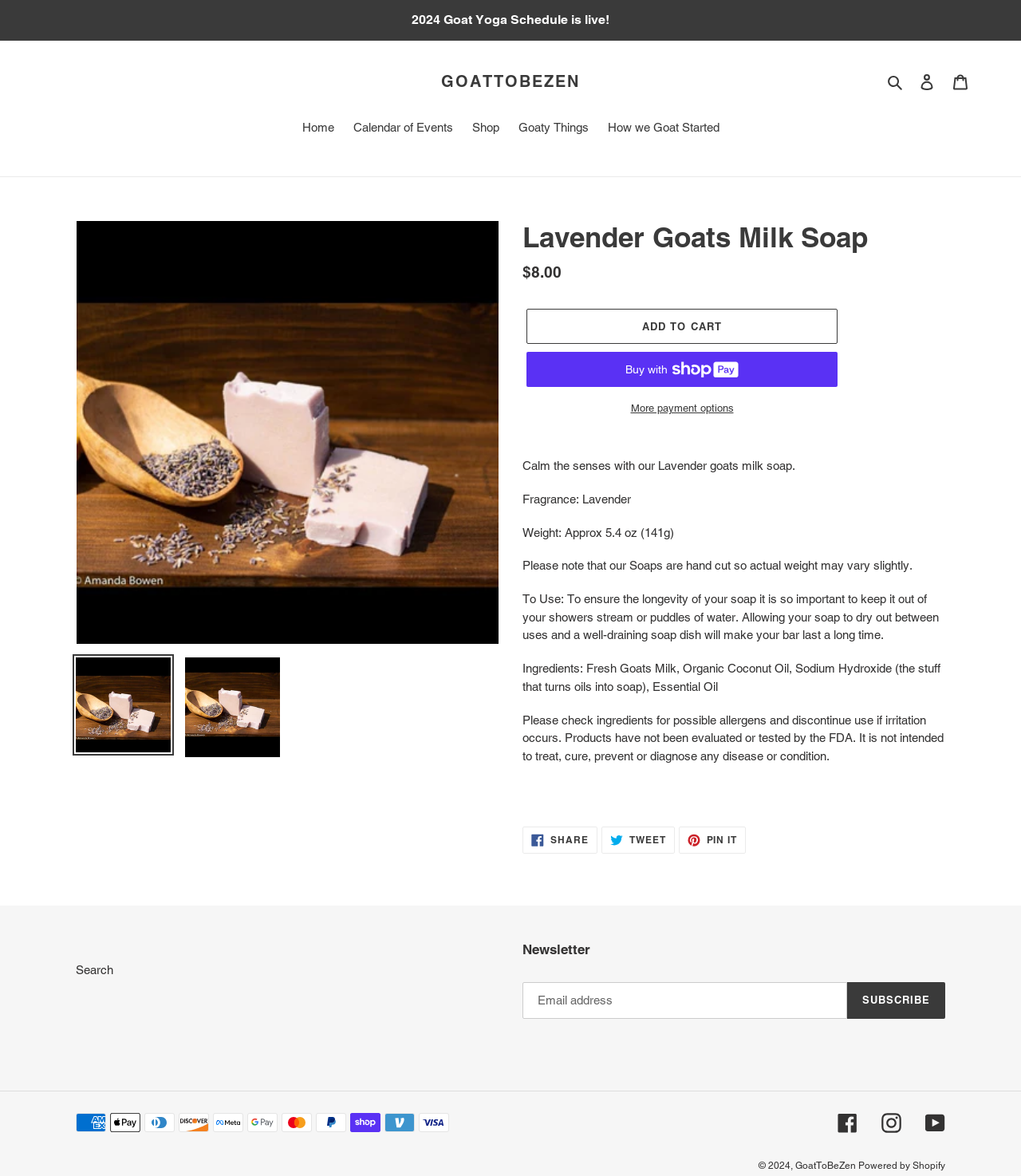Determine the bounding box coordinates of the target area to click to execute the following instruction: "Search for products."

[0.864, 0.061, 0.891, 0.078]